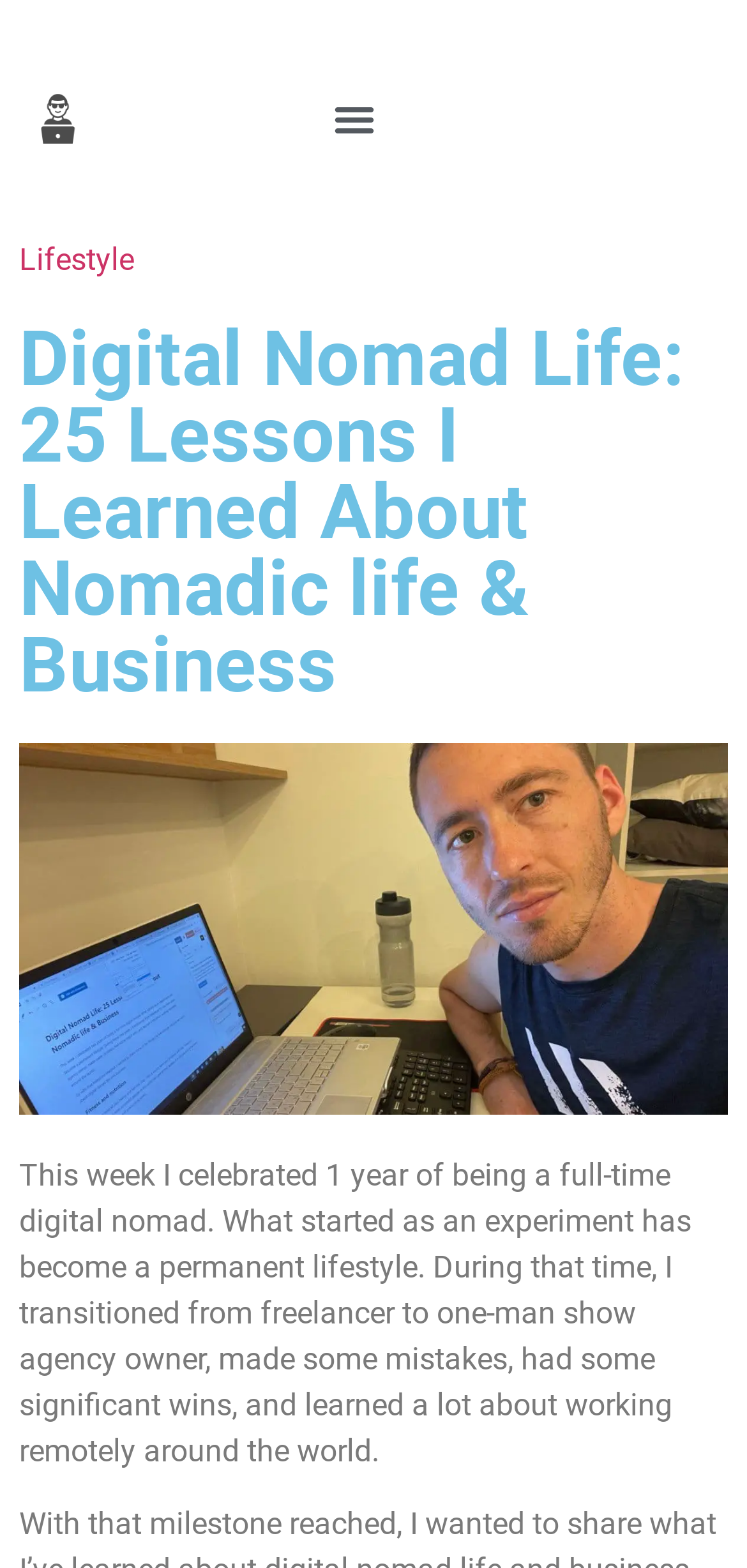Respond with a single word or short phrase to the following question: 
What is the author's occupation?

Digital nomad